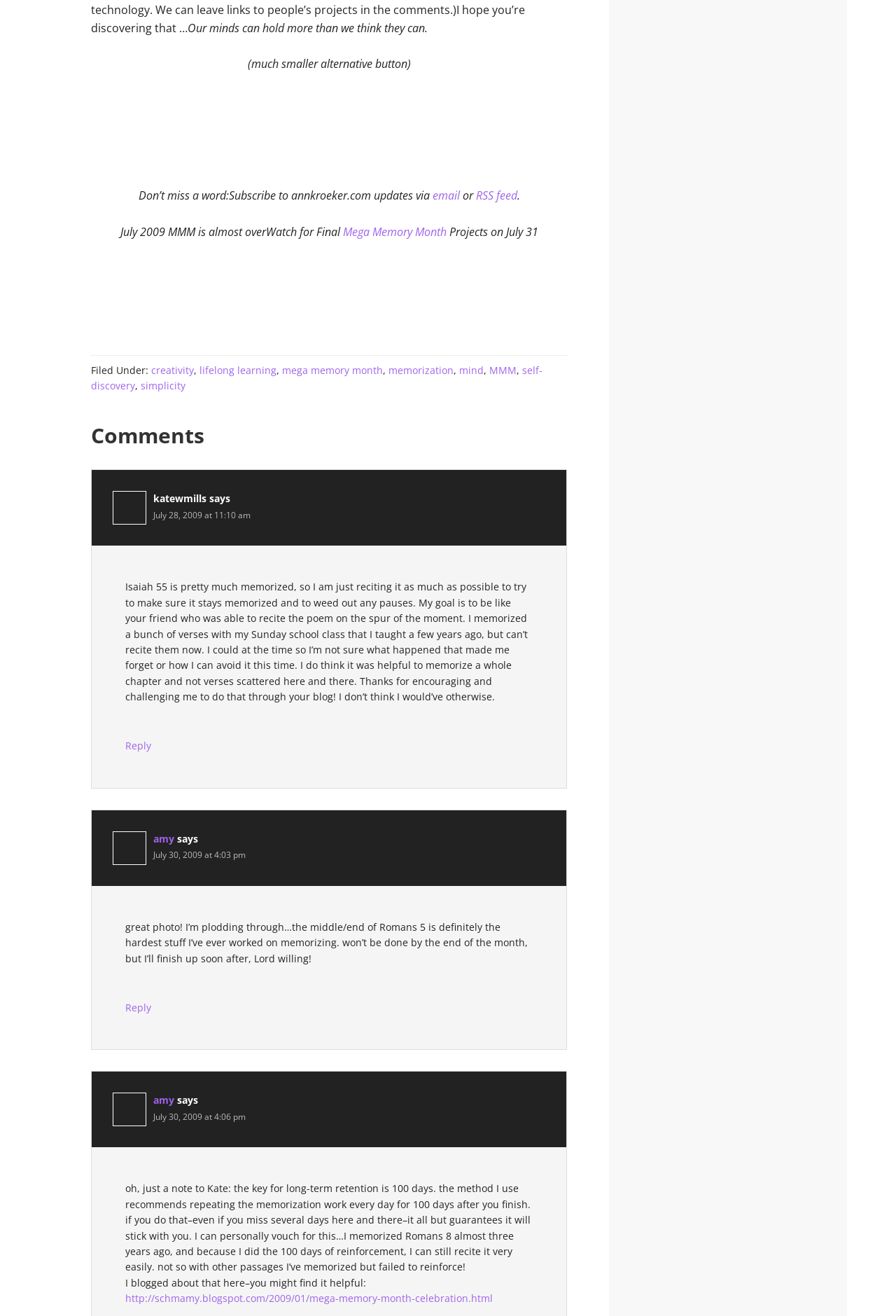Determine the bounding box coordinates (top-left x, top-left y, bottom-right x, bottom-right y) of the UI element described in the following text: amy

[0.171, 0.632, 0.195, 0.642]